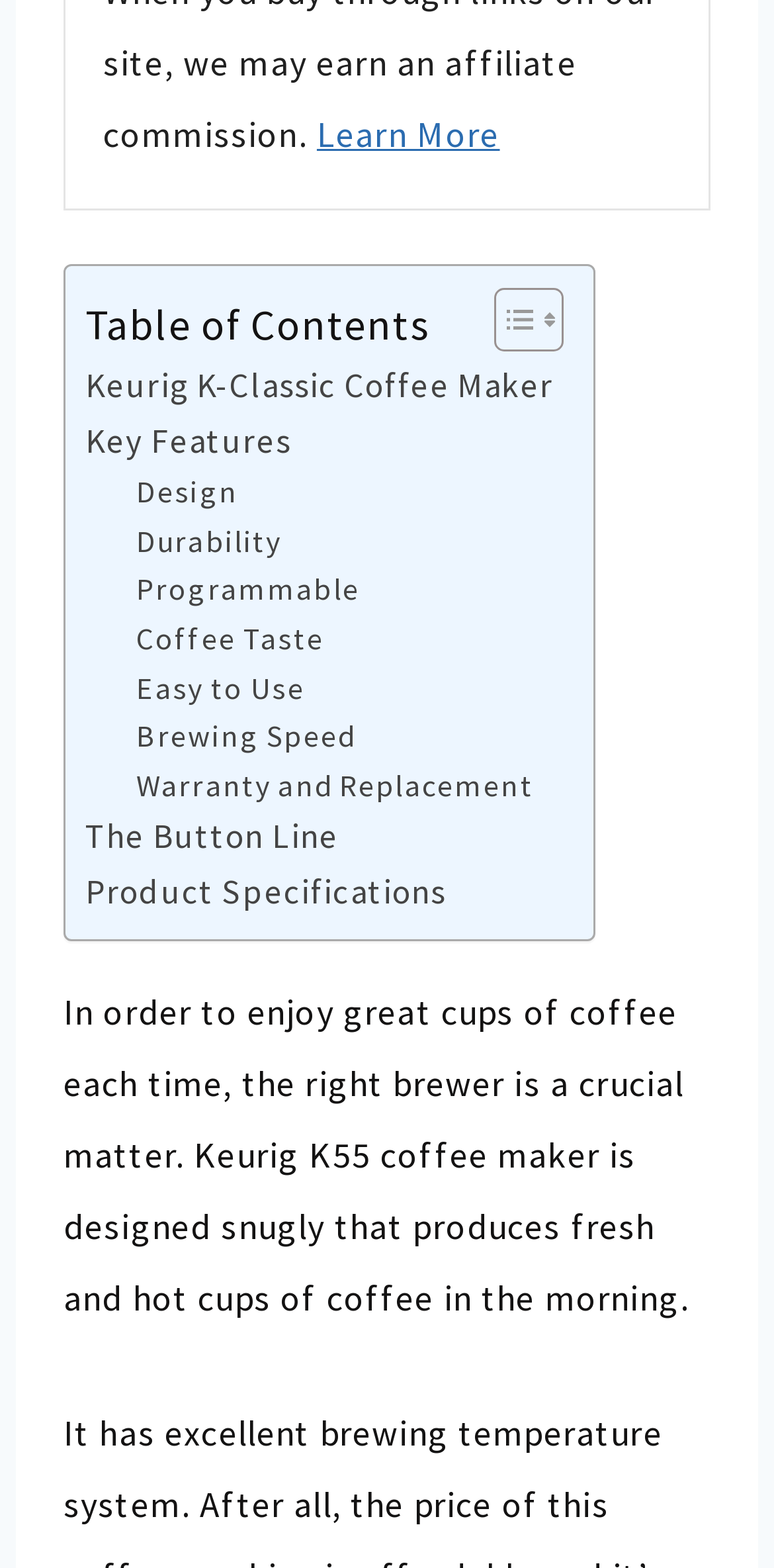Give a one-word or short-phrase answer to the following question: 
What is the purpose of the coffee maker?

To produce fresh and hot cups of coffee